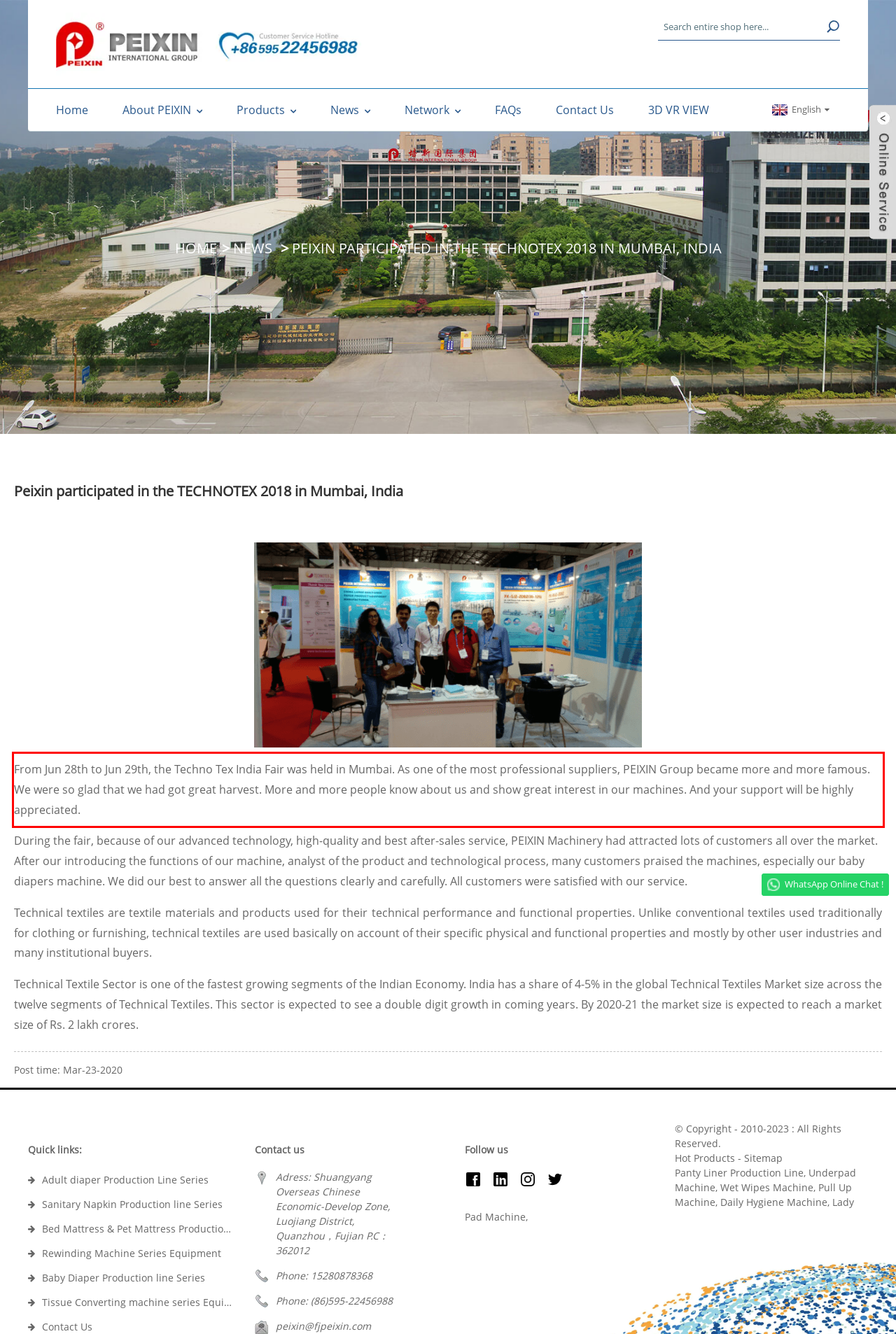Examine the screenshot of the webpage, locate the red bounding box, and perform OCR to extract the text contained within it.

From Jun 28th to Jun 29th, the Techno Tex India Fair was held in Mumbai. As one of the most professional suppliers, PEIXIN Group became more and more famous. We were so glad that we had got great harvest. More and more people know about us and show great interest in our machines. And your support will be highly appreciated.